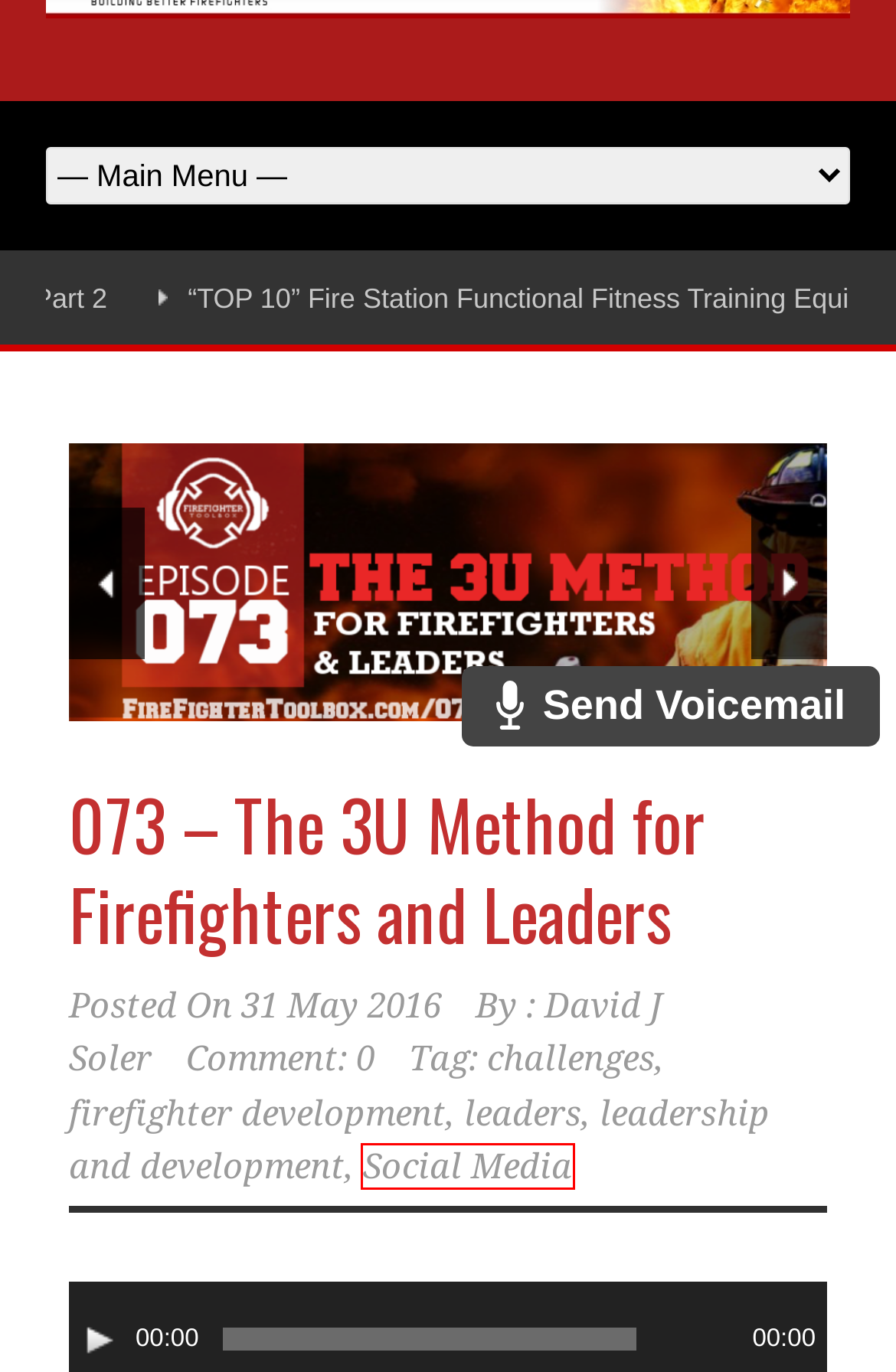A screenshot of a webpage is provided, featuring a red bounding box around a specific UI element. Identify the webpage description that most accurately reflects the new webpage after interacting with the selected element. Here are the candidates:
A. leadership and development | FireFighterToolBox
B. leaders | FireFighterToolBox
C. firefighter development | FireFighterToolBox
D. May 31, 2016 | FireFighterToolBox
E. challenges | FireFighterToolBox
F. Firefighter Functional Fitness - The 3 A’s of Success | FireFighterToolBox
G. Social Media | FireFighterToolBox
H. David J Soler | FireFighterToolBox

G